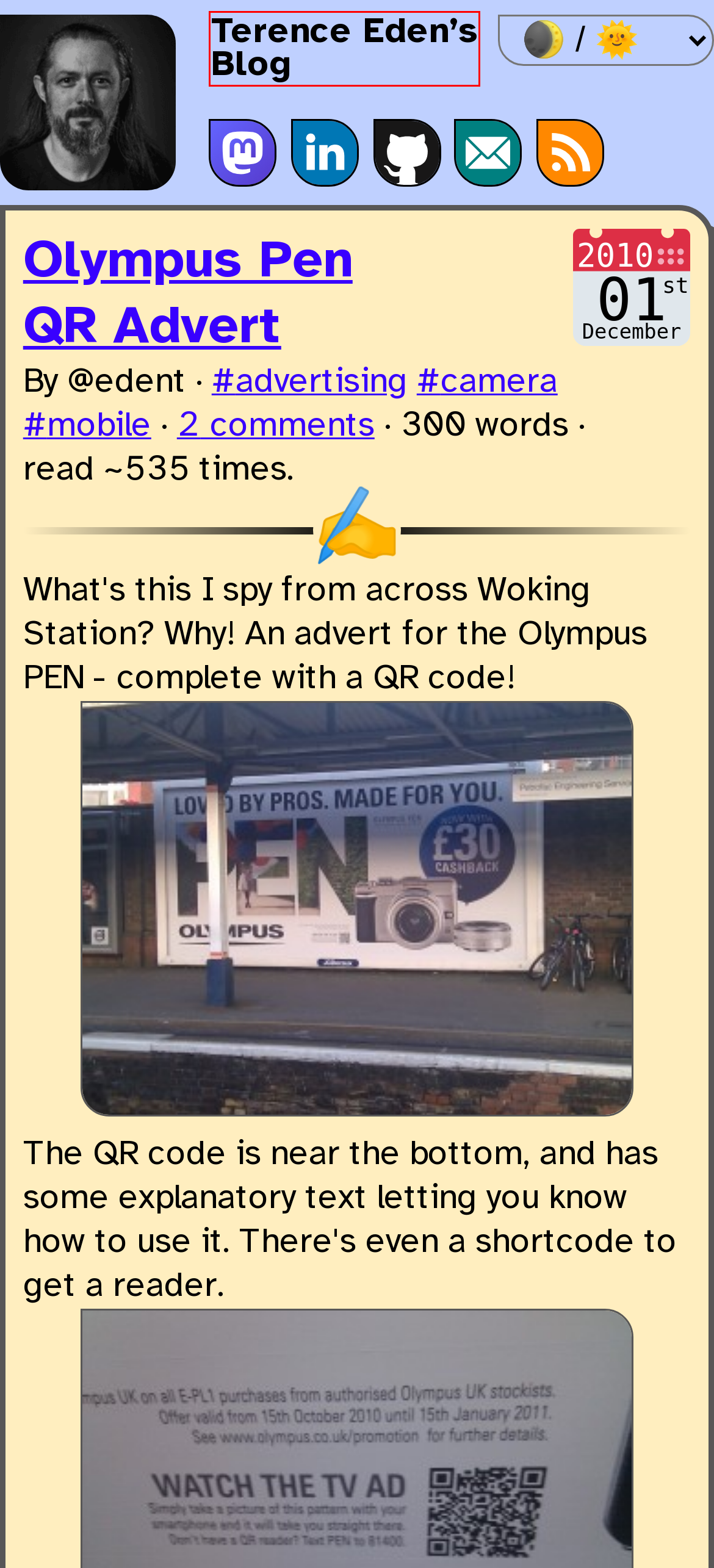You are given a screenshot of a webpage within which there is a red rectangle bounding box. Please choose the best webpage description that matches the new webpage after clicking the selected element in the bounding box. Here are the options:
A. Terence Eden’s Blog
B. camera – Terence Eden’s Blog
C. mobile – Terence Eden’s Blog
D. edent (Terence Eden) · GitHub
E. Terence Eden's Contact Details
F. Citations – Terence Eden’s Blog
G. Pocket: Log In
H. QR Codes and Tesco – Terence Eden’s Blog

A